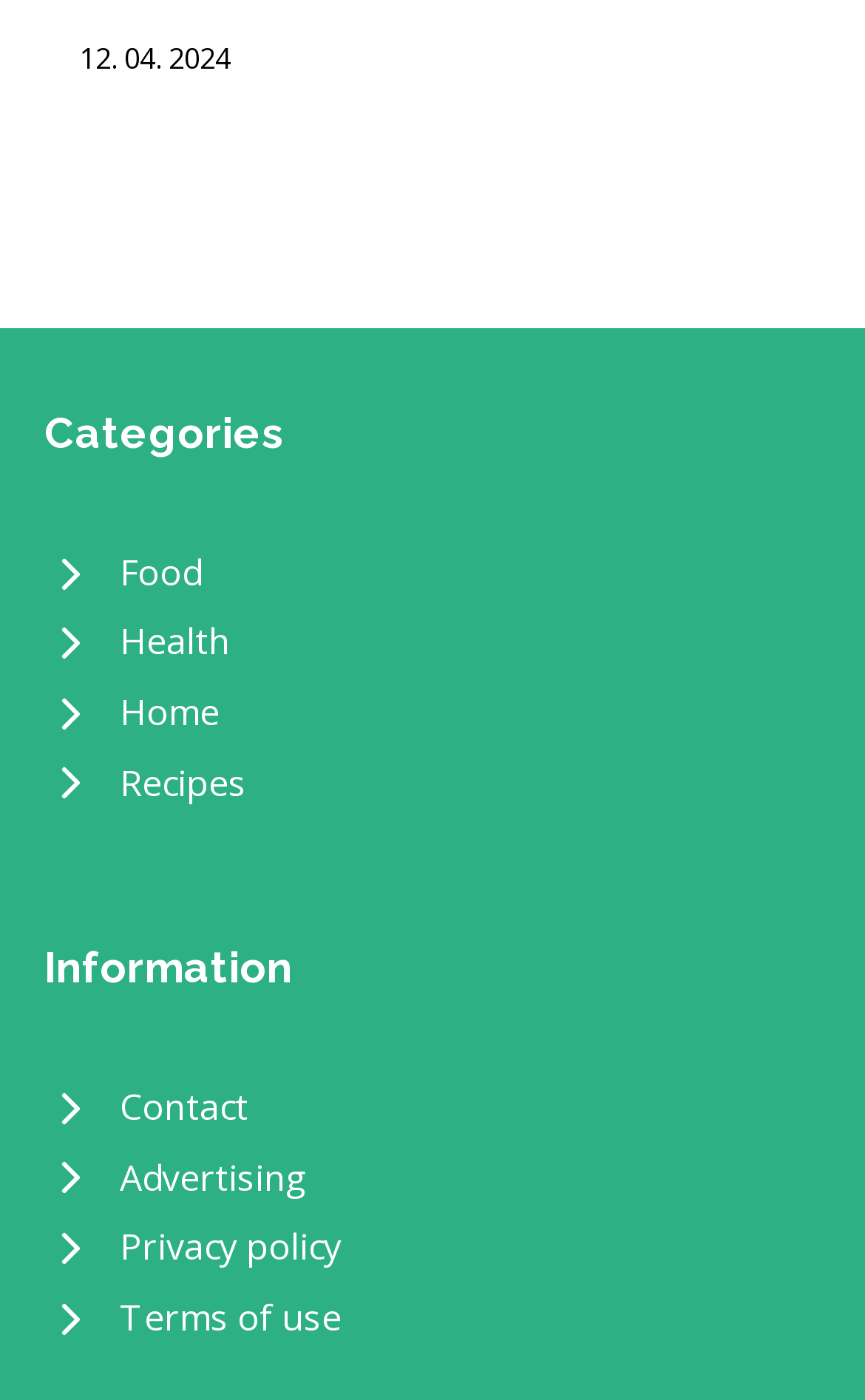Are there any images on the page?
Please provide an in-depth and detailed response to the question.

I noticed that each link has an associated image element, so there are images on the page.